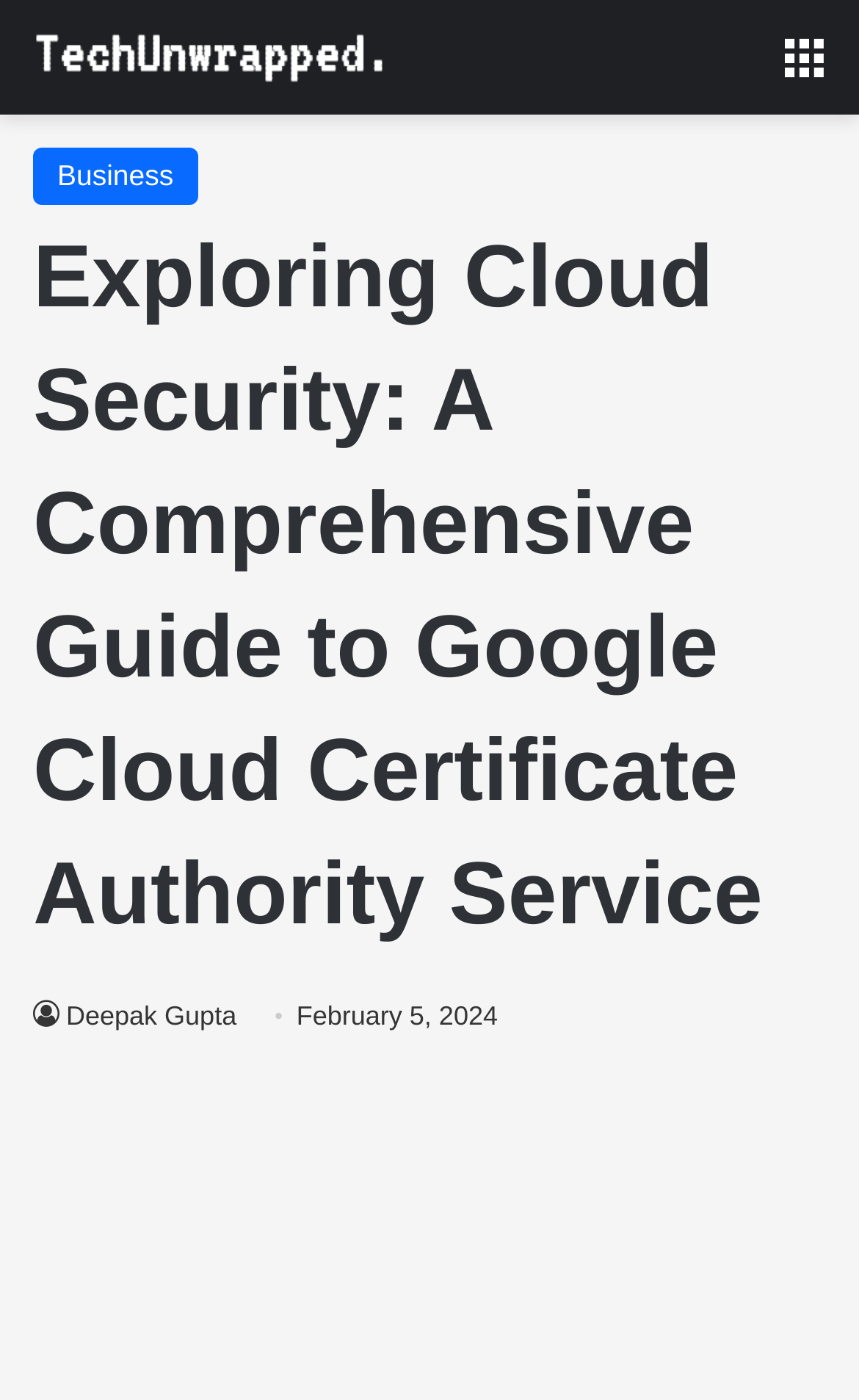When was the article published?
Kindly answer the question with as much detail as you can.

I determined the publication date by analyzing the StaticText element, which contains the text 'February 5, 2024'. This element is likely to represent the publication date, as it is placed below the author's name.